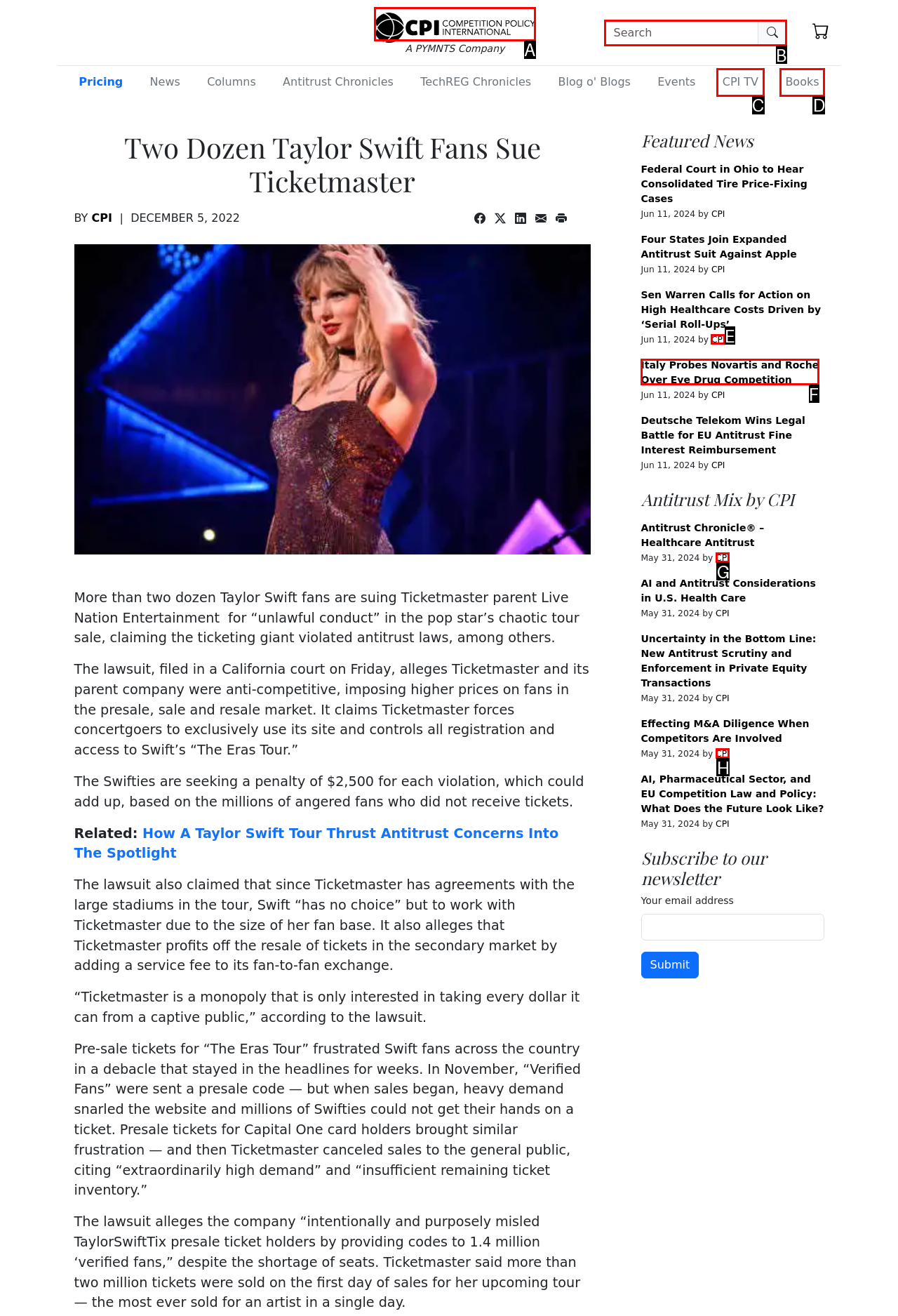Determine the appropriate lettered choice for the task: Search for something. Reply with the correct letter.

B